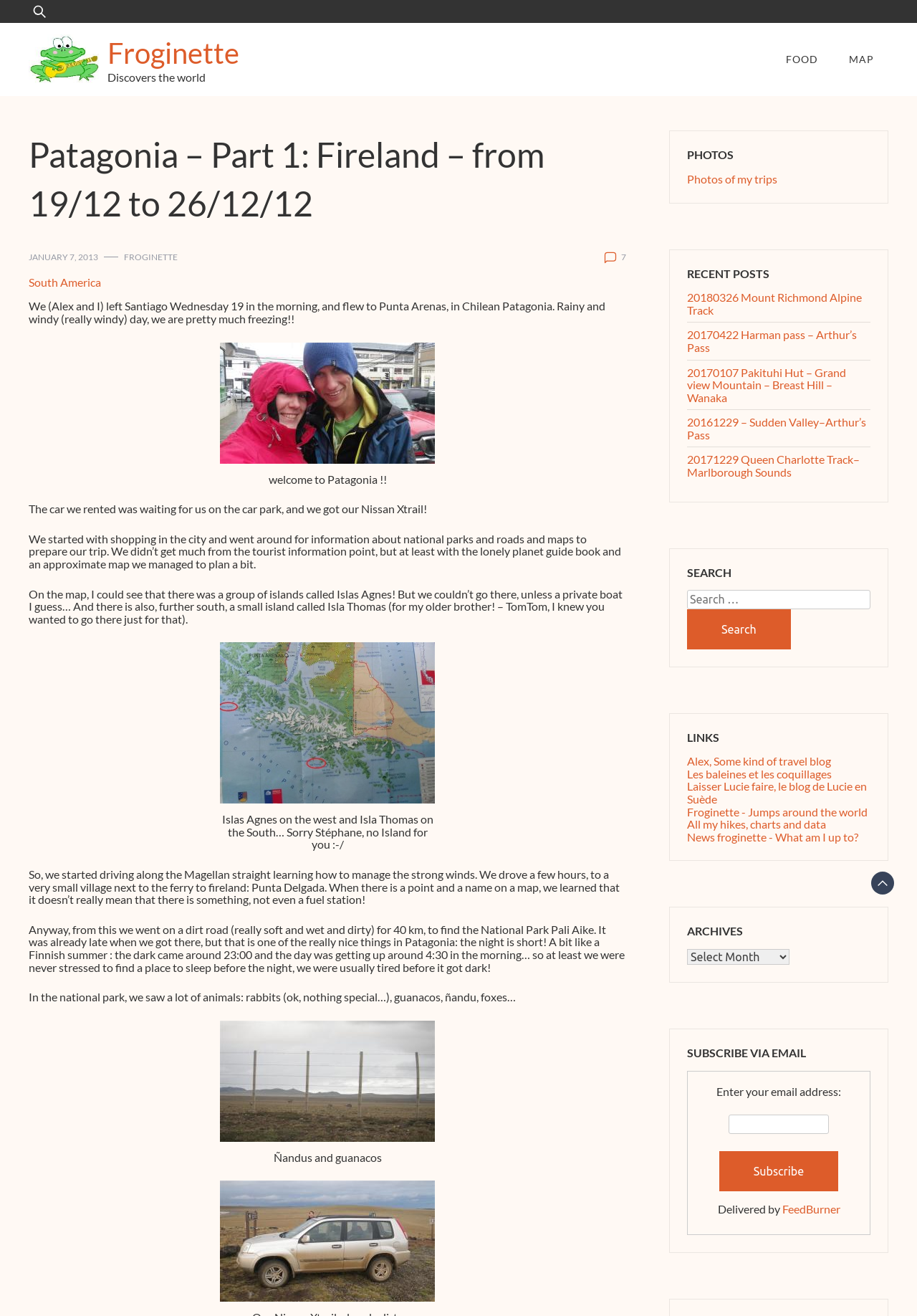Respond to the question with just a single word or phrase: 
What is the name of the blog?

Froginette